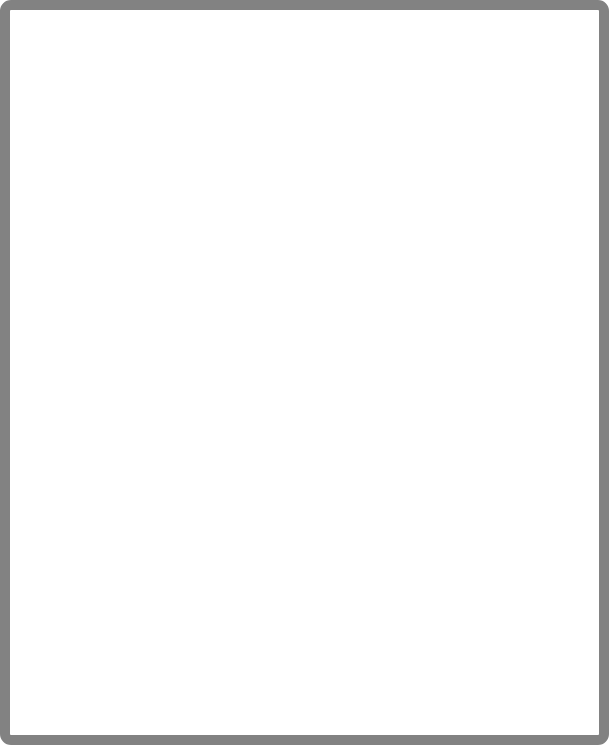What is the image labeled as?
Based on the visual content, answer with a single word or a brief phrase.

The Final Product